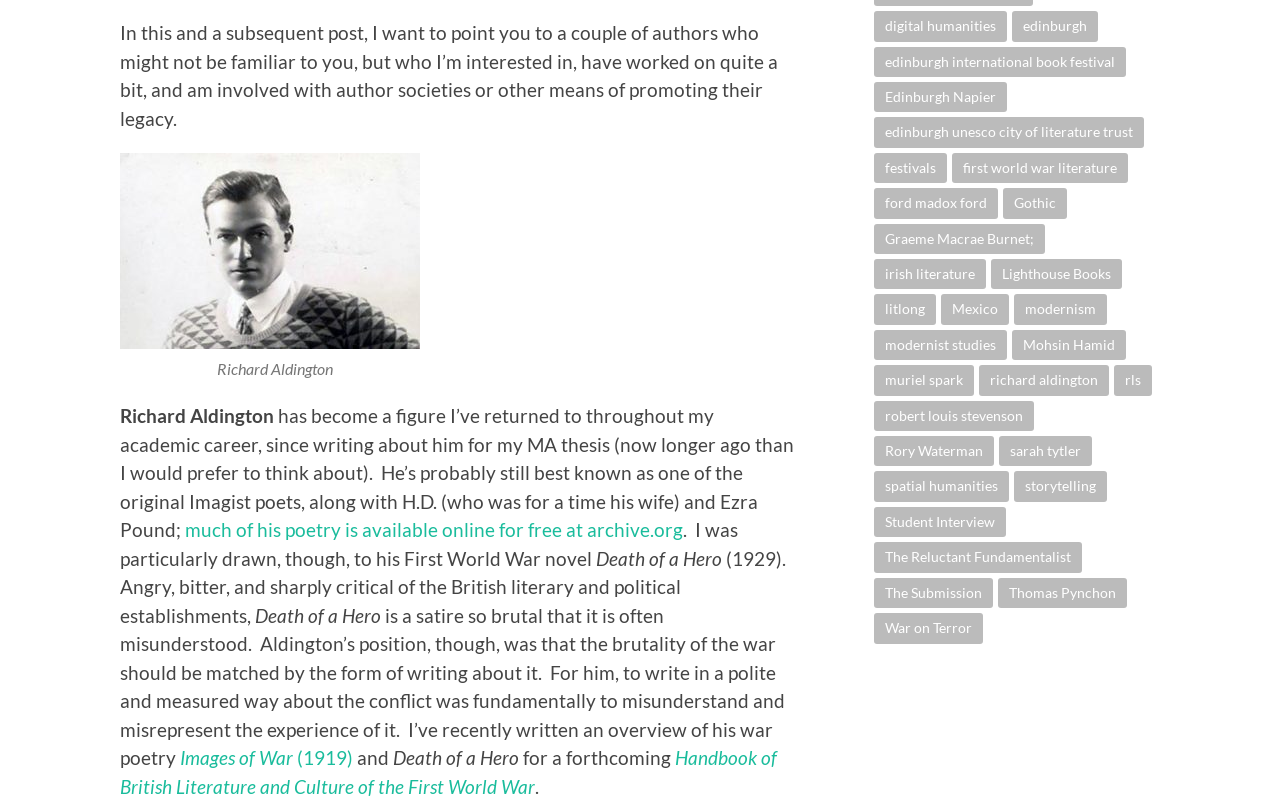Provide the bounding box coordinates of the HTML element described by the text: "Lighthouse Books".

[0.774, 0.322, 0.877, 0.36]